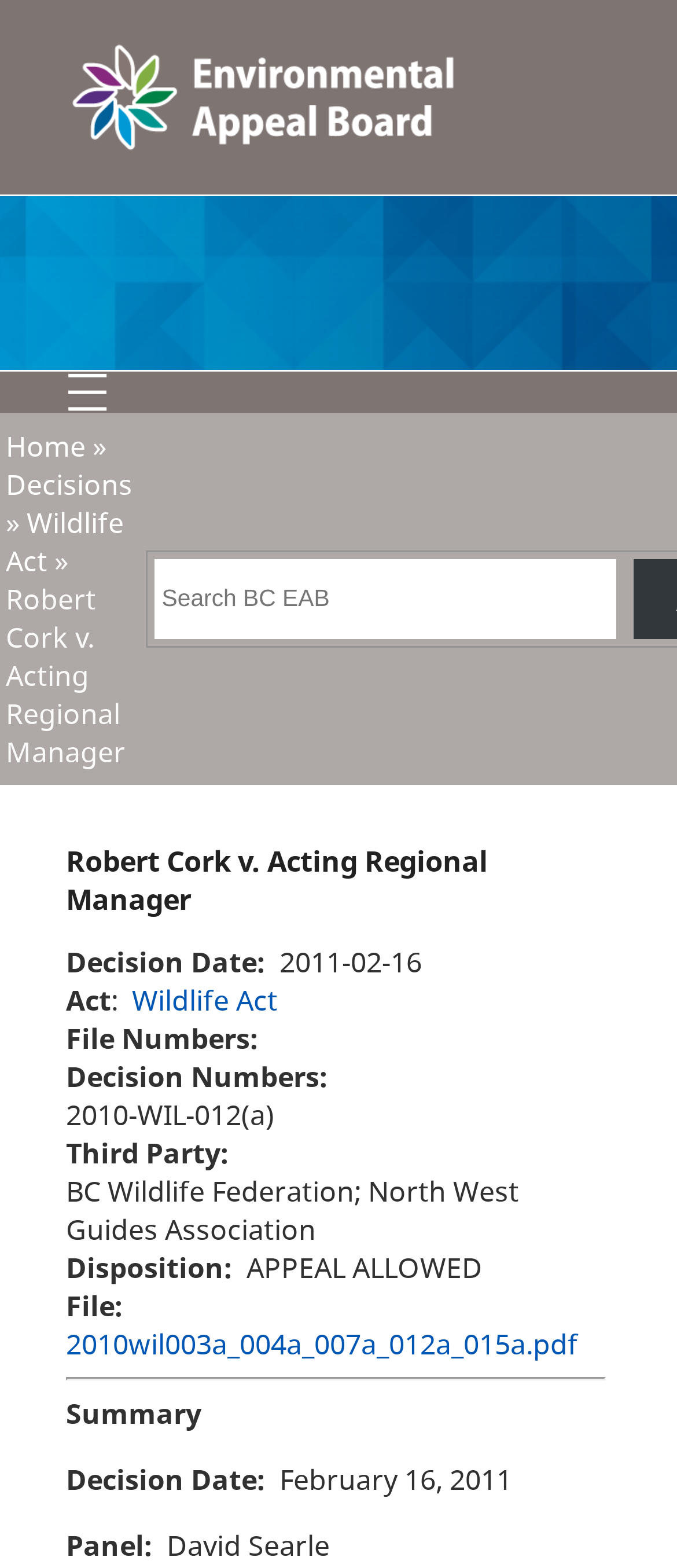Can you specify the bounding box coordinates of the area that needs to be clicked to fulfill the following instruction: "View the PDF file"?

[0.097, 0.845, 0.854, 0.869]